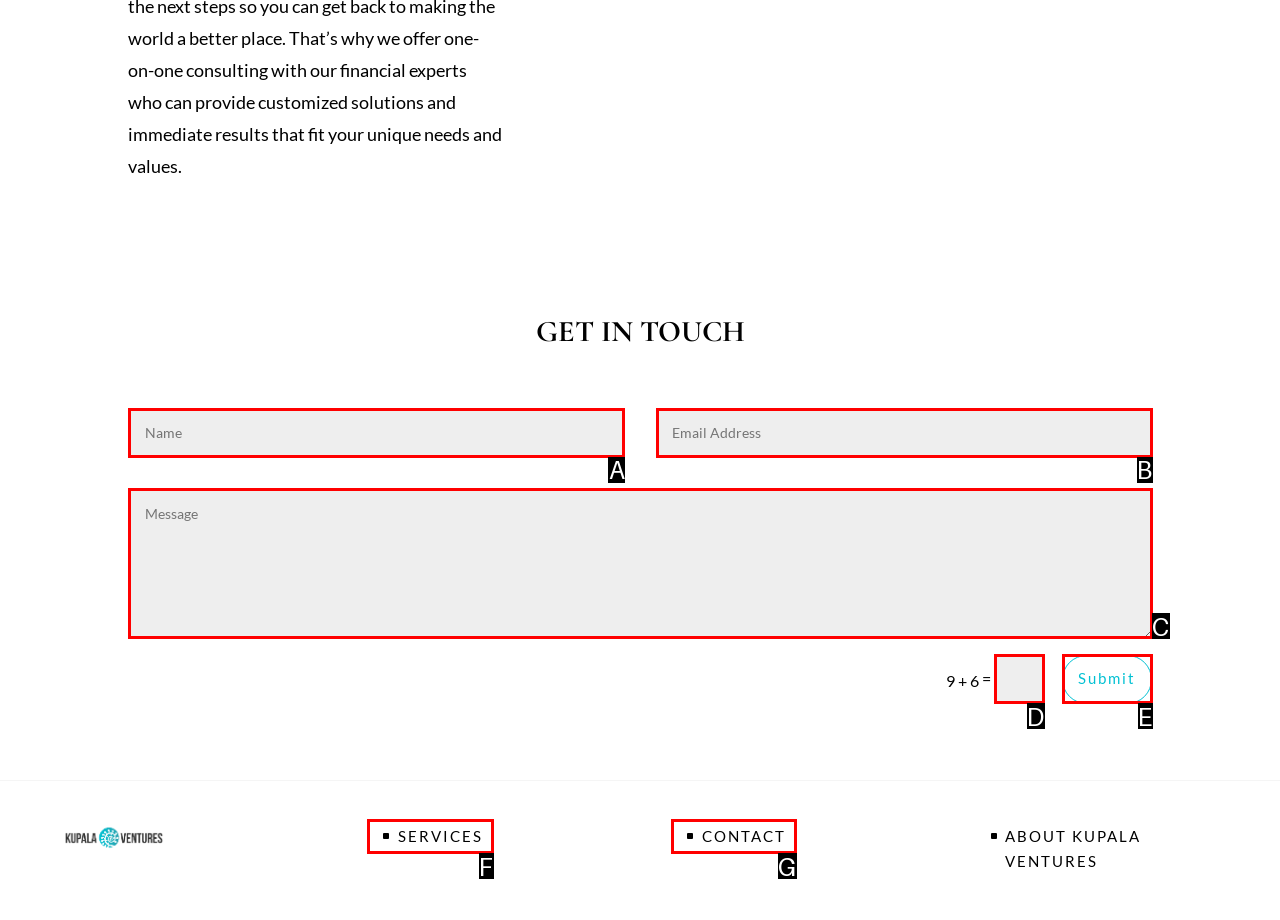Select the HTML element that matches the description: Add to compare list
Respond with the letter of the correct choice from the given options directly.

None